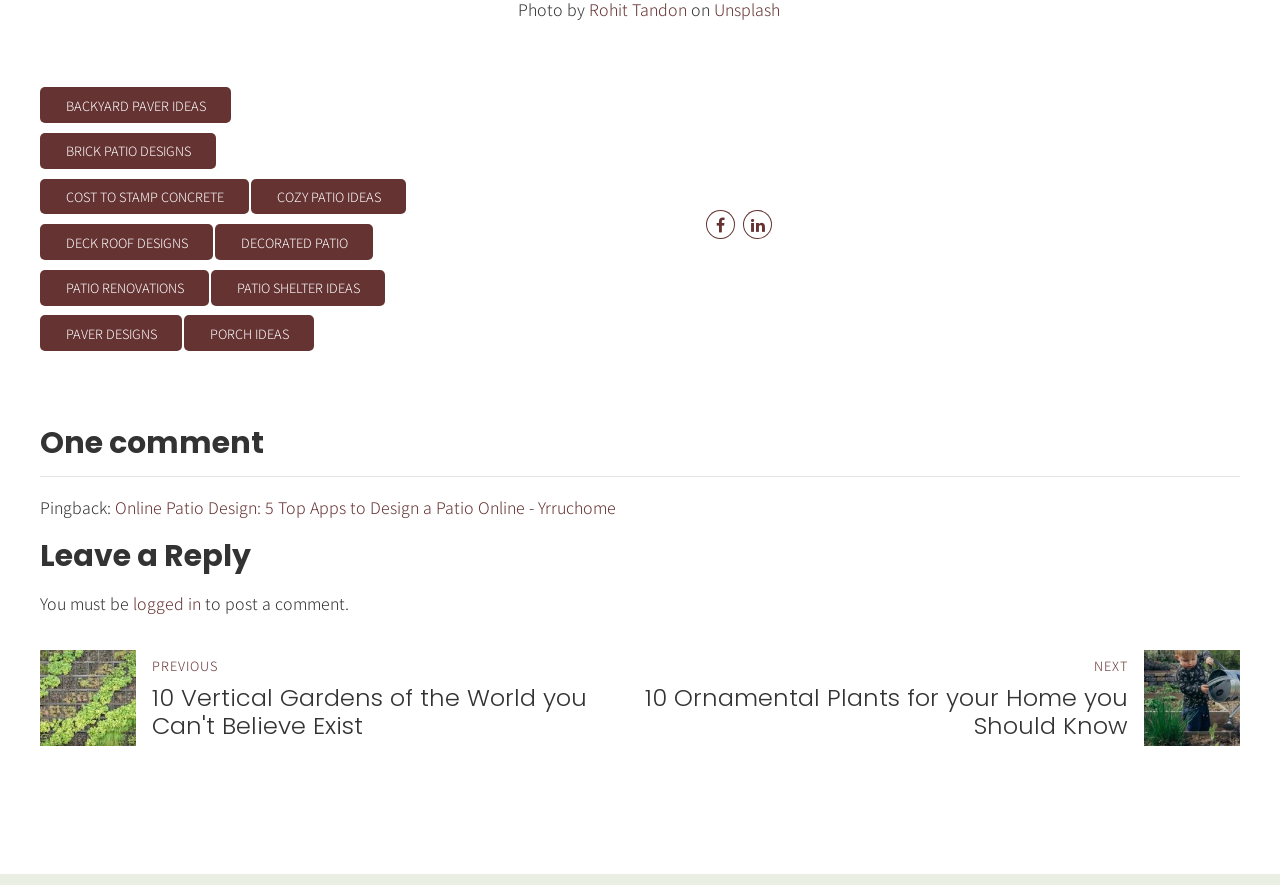Please determine the bounding box of the UI element that matches this description: Decorated patio. The coordinates should be given as (top-left x, top-left y, bottom-right x, bottom-right y), with all values between 0 and 1.

[0.168, 0.253, 0.292, 0.294]